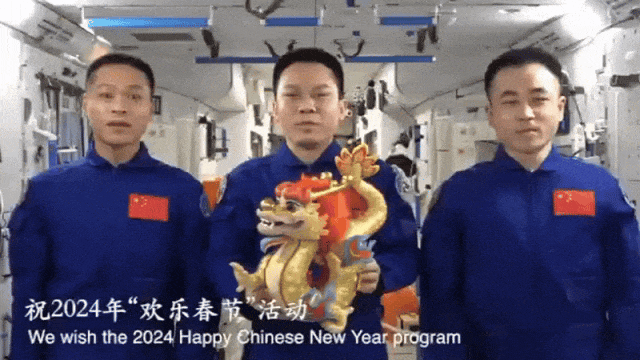Generate an in-depth description of the image.

In a heartwarming display of celebration and cultural pride, three Chinese taikonauts are seen aboard the Tiangong Space Station, expressing their wishes for a joyful and prosperous 2024 Chinese New Year. Dressed in vibrant blue uniforms adorned with the Chinese flag, they stand together, with the central taikonaut proudly holding a colorful dragon decoration, symbolizing good luck and fortune. The backdrop features the interior of the space station, highlighting the remarkable fusion of tradition and modernity in this unique setting. Accompanying the image is text that reads, "We wish the 2024 Happy Chinese New Year program," emphasizing their festive spirit as they connect with the celebrations on Earth from their extraordinary vantage point in space.